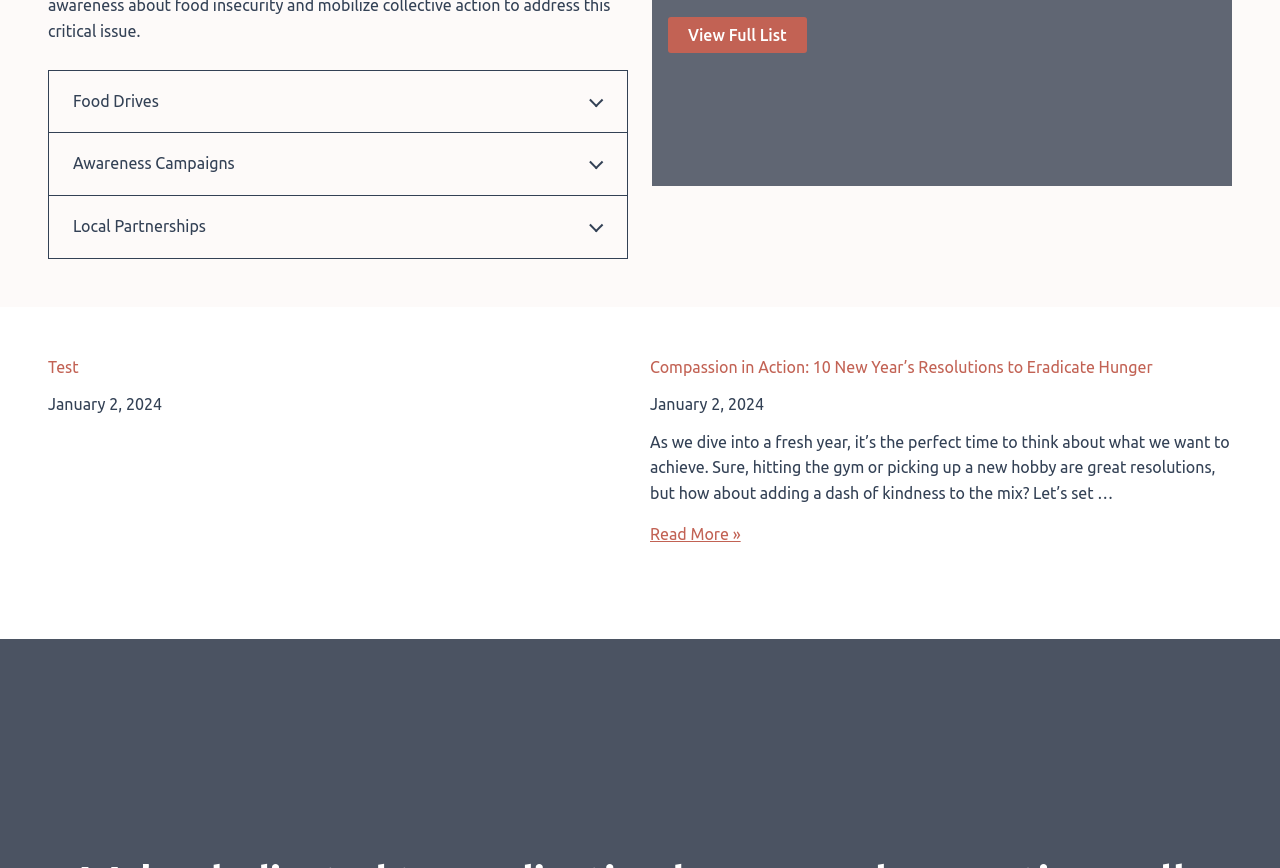What is the text of the button?
Please respond to the question thoroughly and include all relevant details.

I found a static text element with the text 'View Full List' which is likely to be a button.